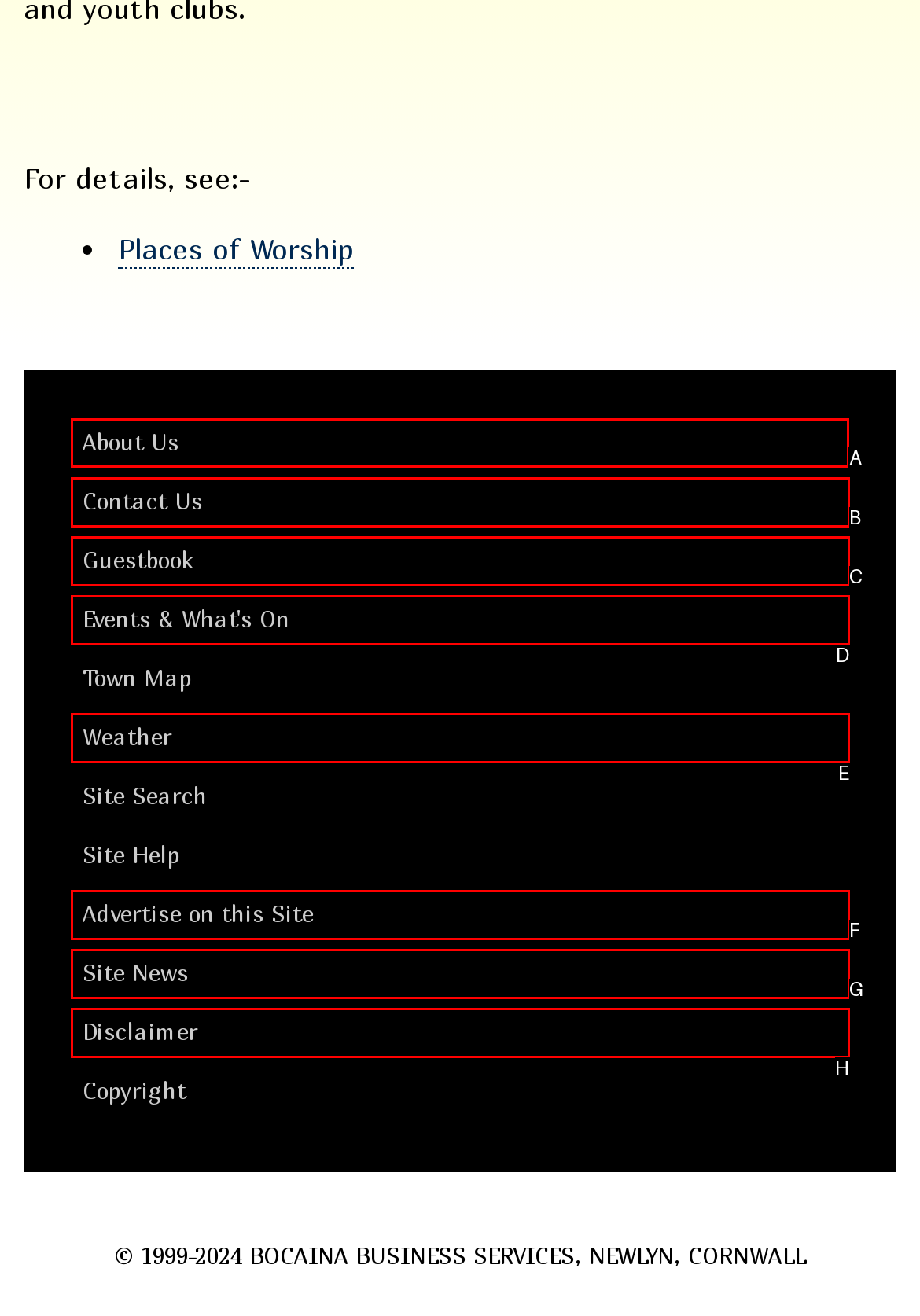Specify which element within the red bounding boxes should be clicked for this task: Learn about the website Respond with the letter of the correct option.

A